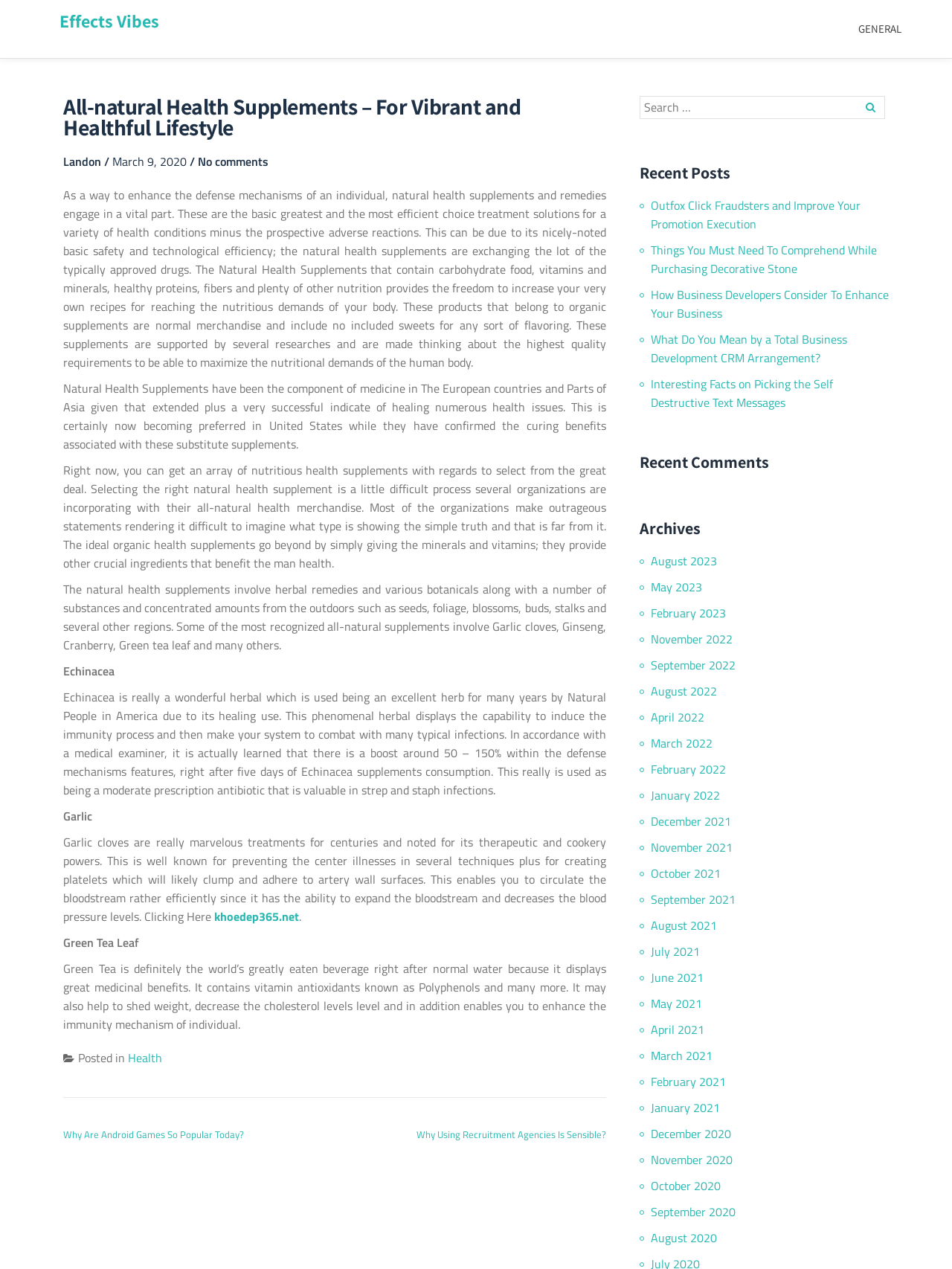Offer a detailed explanation of the webpage layout and contents.

The webpage is about all-natural health supplements and their benefits. At the top, there is a heading "Effects Vibes" and a primary menu with a link to "GENERAL". Below the primary menu, there is a main section that takes up most of the page. This section is divided into several parts.

The first part is a header section that contains a heading "All-natural Health Supplements – For Vibrant and Healthful Lifestyle" and some links, including "Landon" and "No comments". Below the header section, there is a long paragraph of text that discusses the importance of natural health supplements and their benefits.

Following the paragraph, there are several sections that discuss specific natural health supplements, including Echinacea, Garlic, and Green Tea Leaf. Each section has a heading and a brief description of the supplement and its benefits.

To the right of the main section, there are several navigation links, including "Posts", "Recent Posts", "Recent Comments", and "Archives". The "Recent Posts" section lists several links to recent articles, while the "Archives" section lists links to articles from previous months and years.

At the bottom of the page, there is a search bar with a button that says "Search".